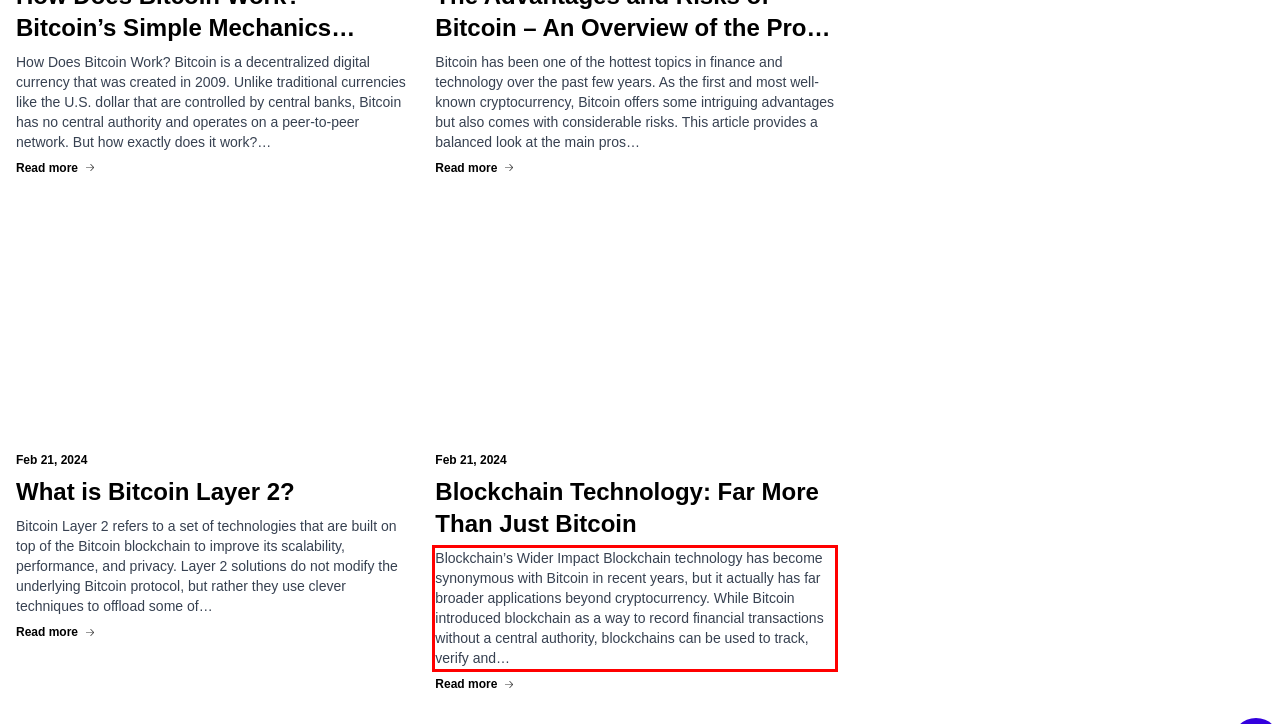Analyze the webpage screenshot and use OCR to recognize the text content in the red bounding box.

Blockchain’s Wider Impact Blockchain technology has become synonymous with Bitcoin in recent years, but it actually has far broader applications beyond cryptocurrency. While Bitcoin introduced blockchain as a way to record financial transactions without a central authority, blockchains can be used to track, verify and…